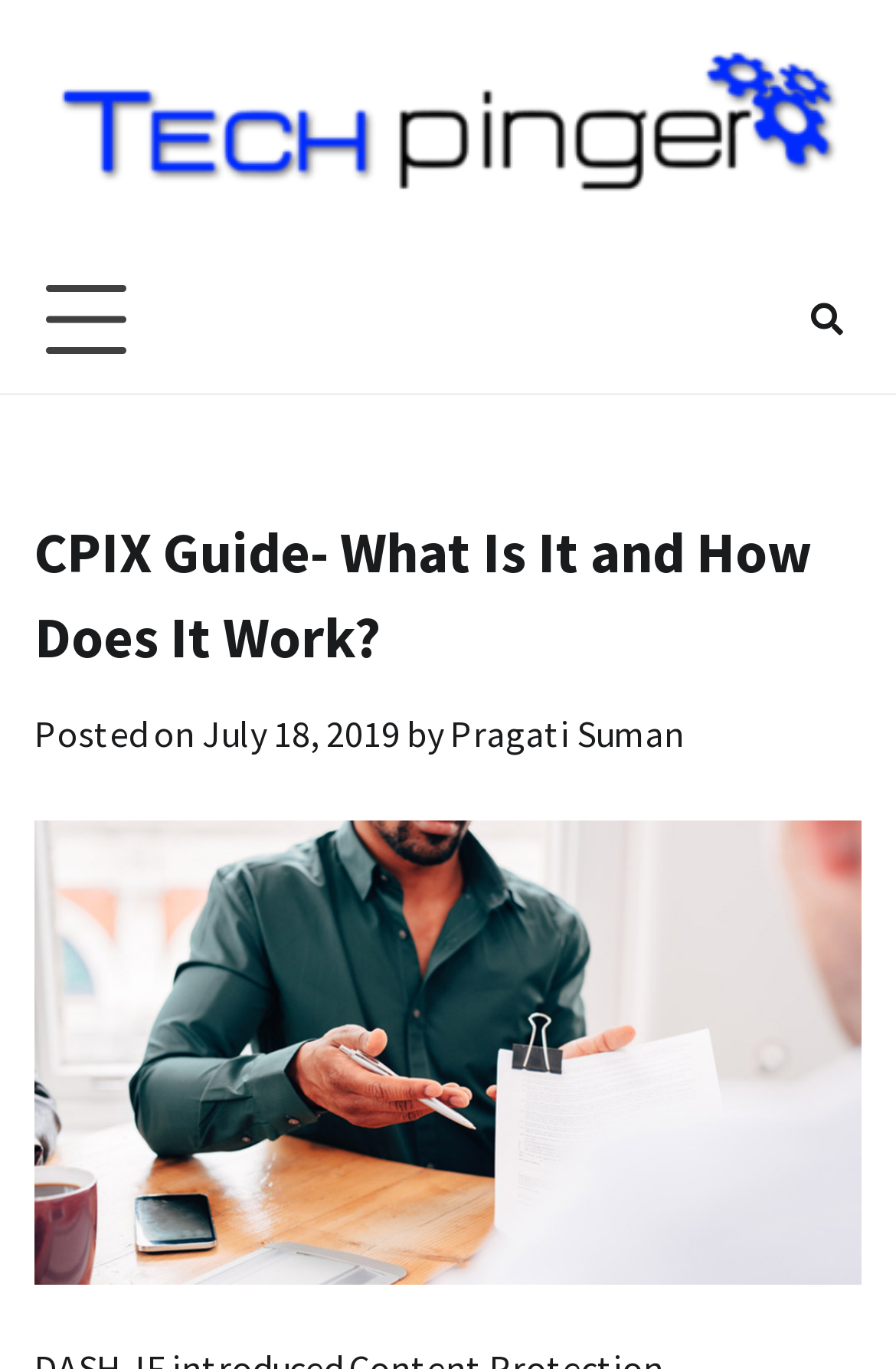Locate the bounding box of the UI element described in the following text: "July 18, 2019July 22, 2019".

[0.226, 0.518, 0.446, 0.552]